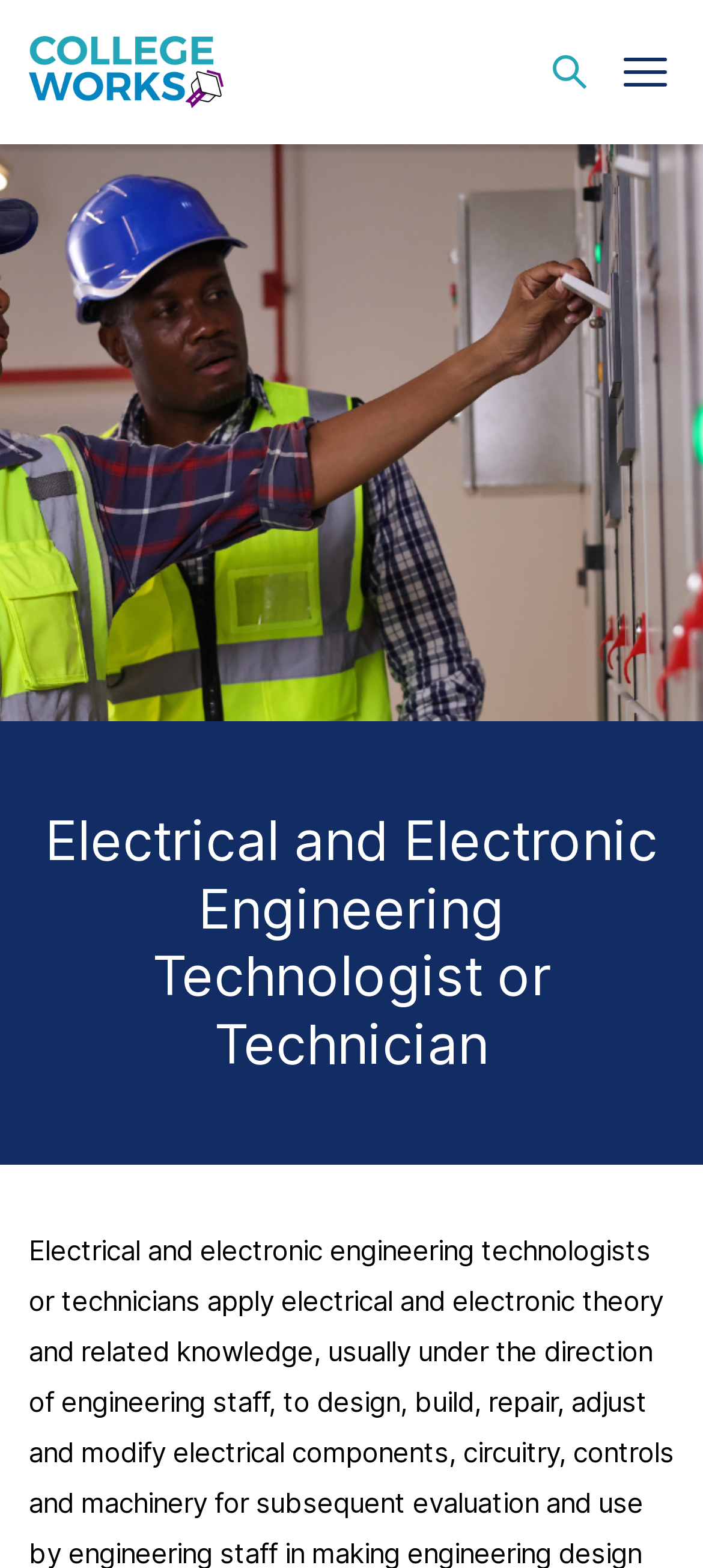What is the approximate height of the heading element?
Refer to the image and provide a detailed answer to the question.

I calculated the height of the heading element by subtracting the top coordinate from the bottom coordinate: 0.688 - 0.515 = 0.173. This value represents the approximate height of the heading element.